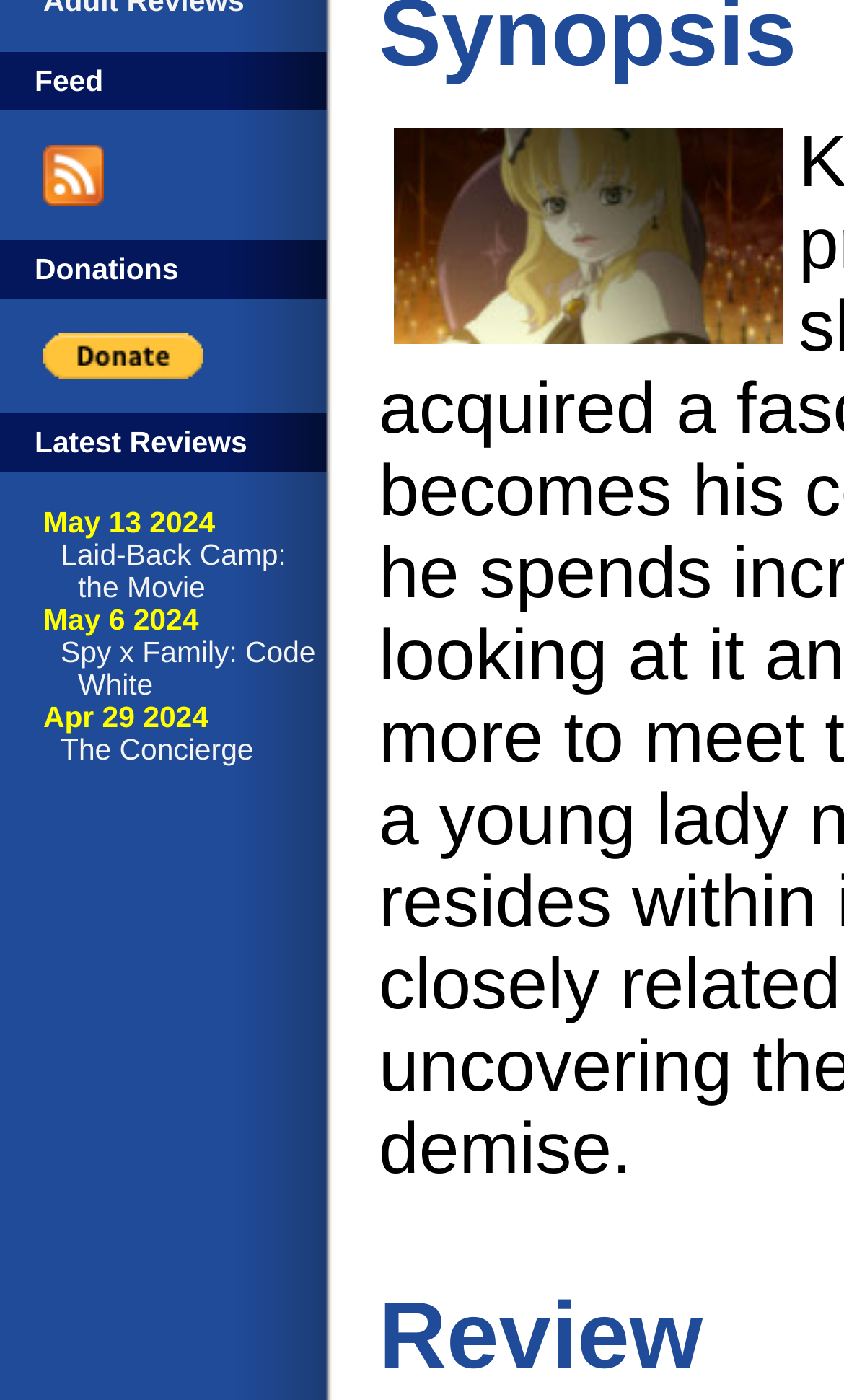Given the element description alt="Subscribe to THEM Anime Reviews", identify the bounding box coordinates for the UI element on the webpage screenshot. The format should be (top-left x, top-left y, bottom-right x, bottom-right y), with values between 0 and 1.

[0.051, 0.128, 0.123, 0.151]